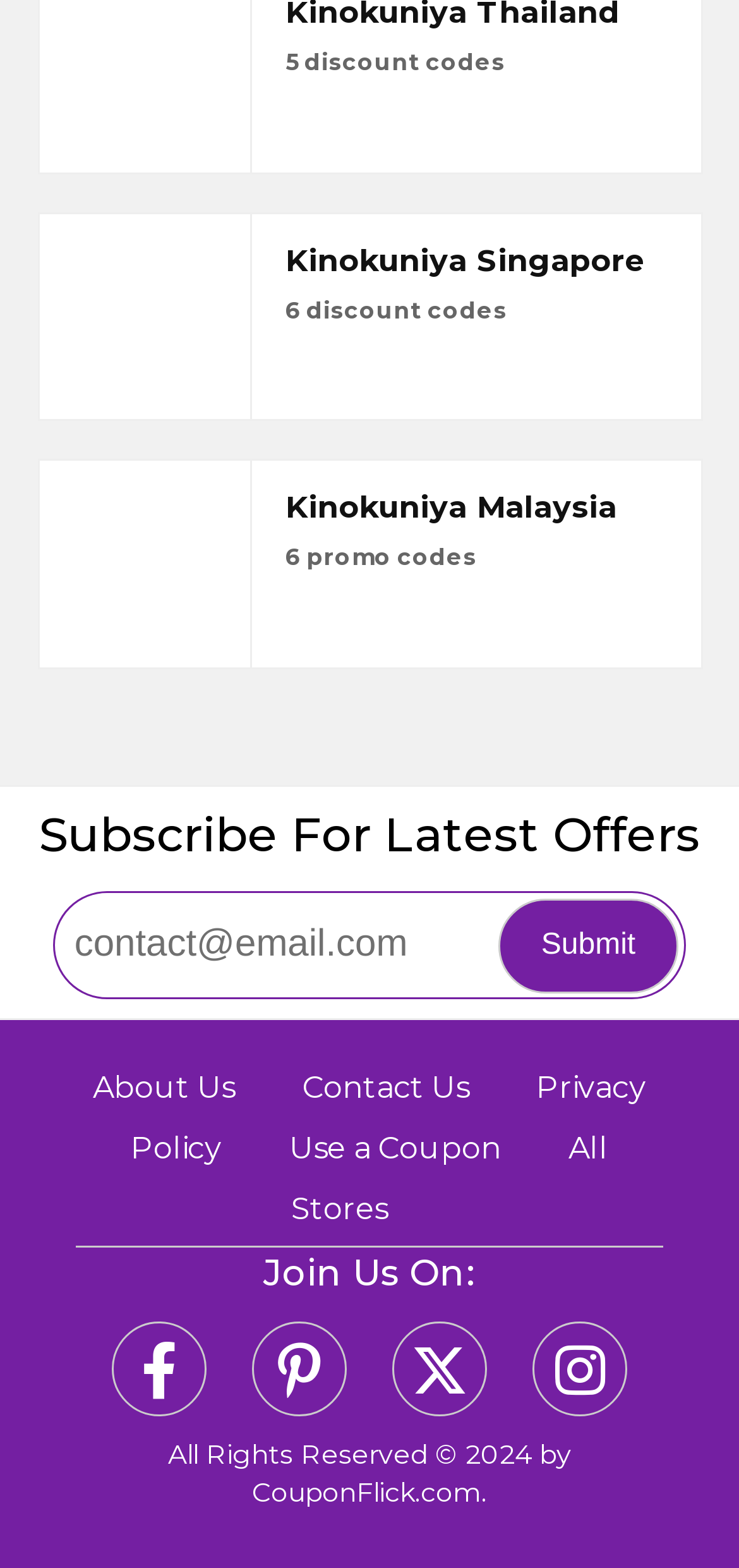Give a one-word or short phrase answer to the question: 
How many links are provided in the footer section?

5